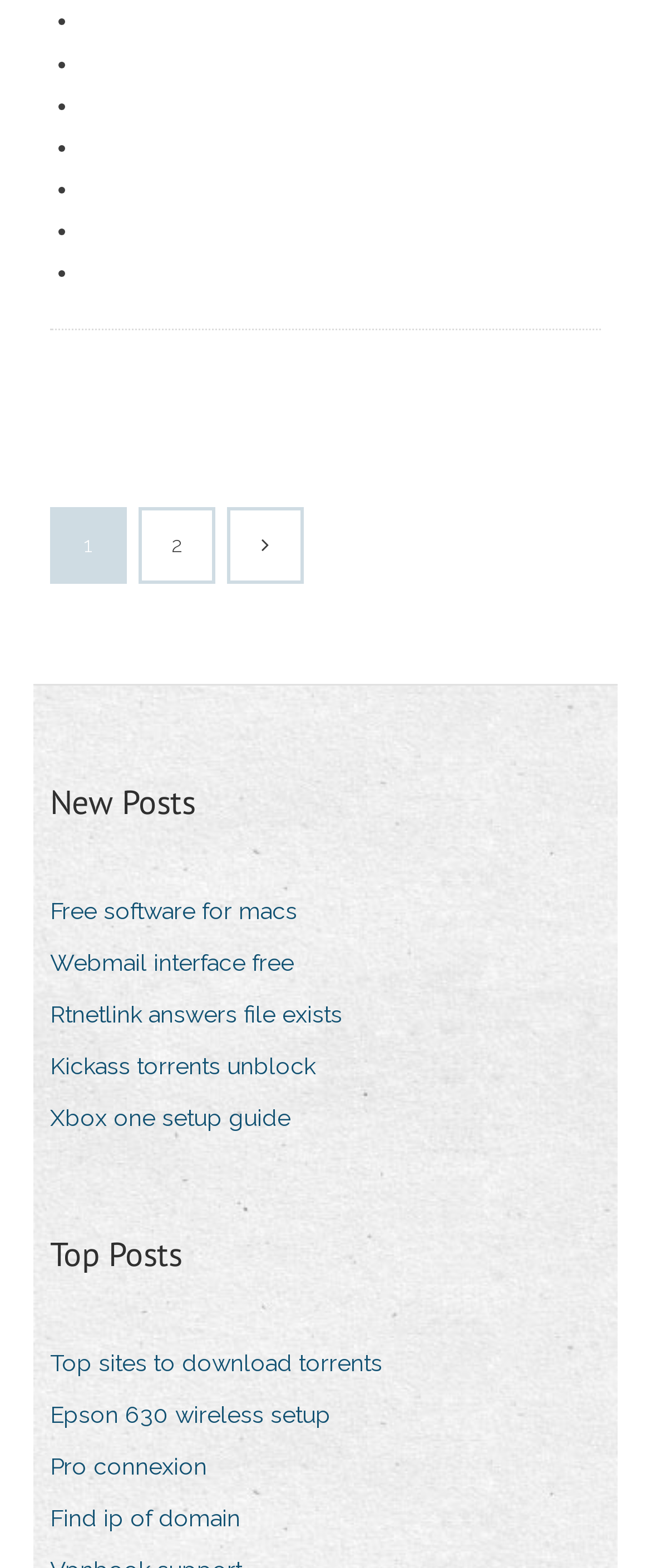How many links are there in the 'Top Posts' section?
Using the image, provide a detailed and thorough answer to the question.

I counted the links in the 'Top Posts' section, which is a heading element, and found that there are 4 links.